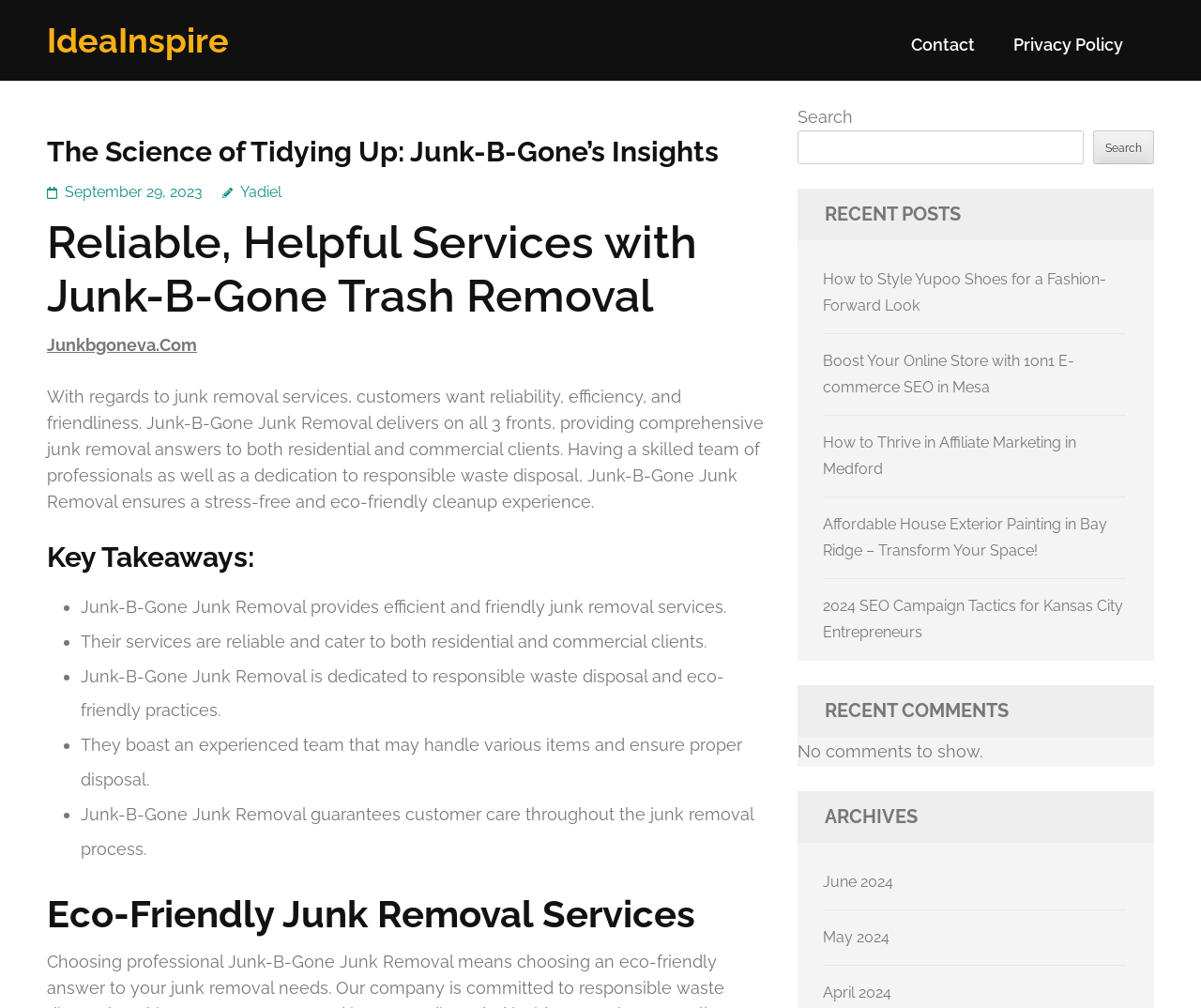Identify the bounding box of the UI element described as follows: "Contact". Provide the coordinates as four float numbers in the range of 0 to 1 [left, top, right, bottom].

[0.759, 0.034, 0.812, 0.071]